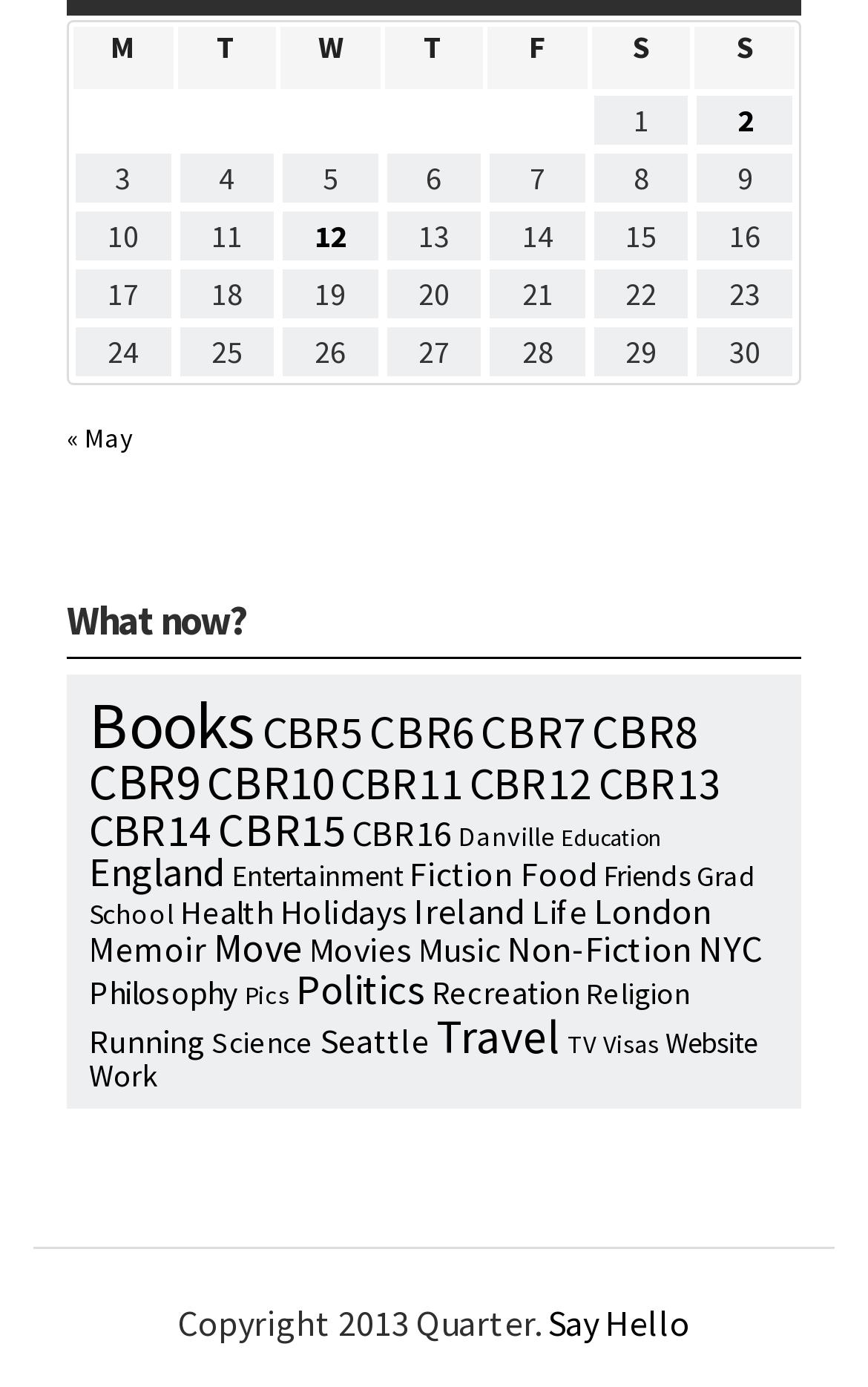Please give a succinct answer to the question in one word or phrase:
How many links are there in the section starting with 'What now?'?

23